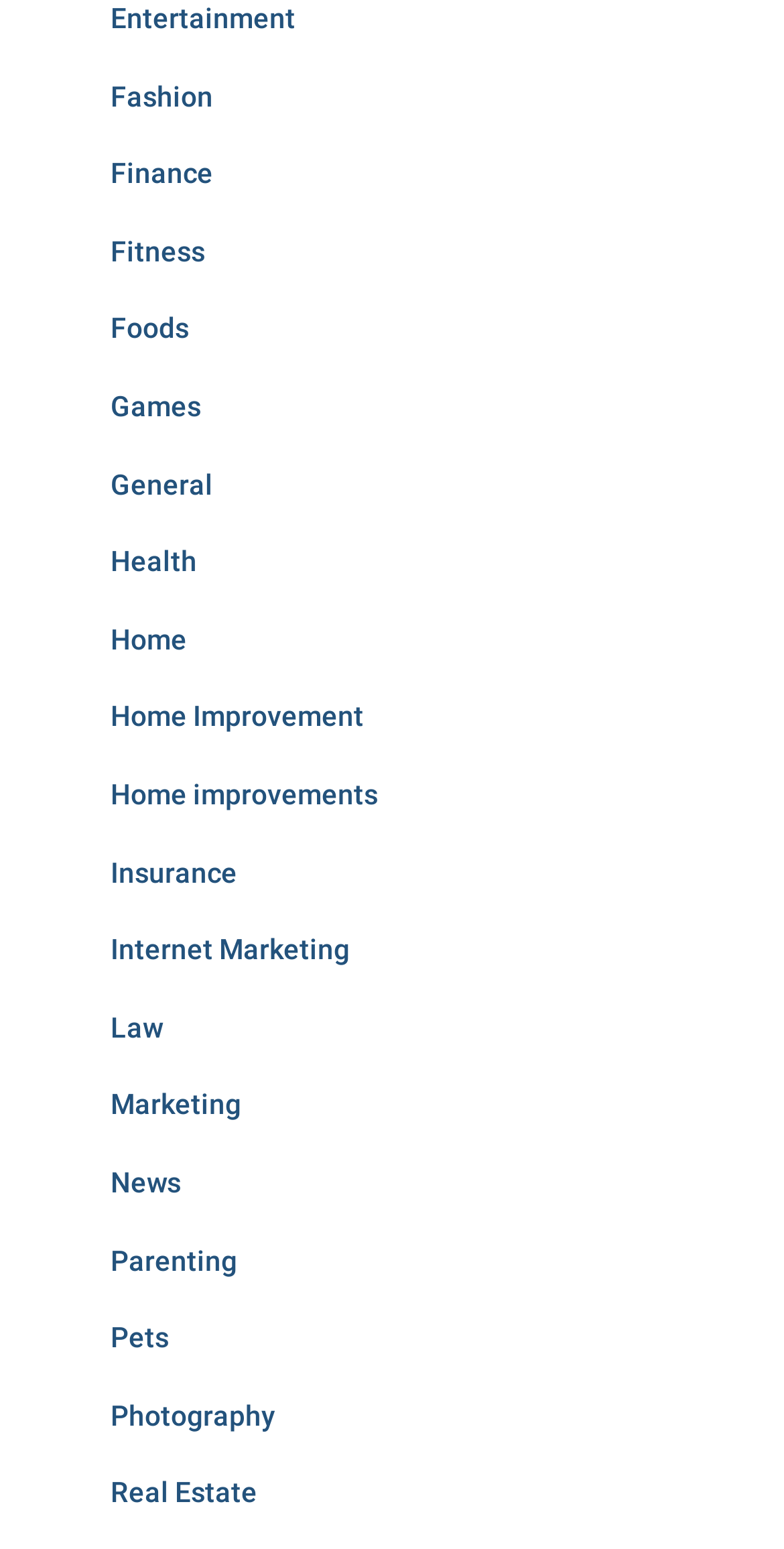Please reply with a single word or brief phrase to the question: 
Are there any categories related to health?

Yes